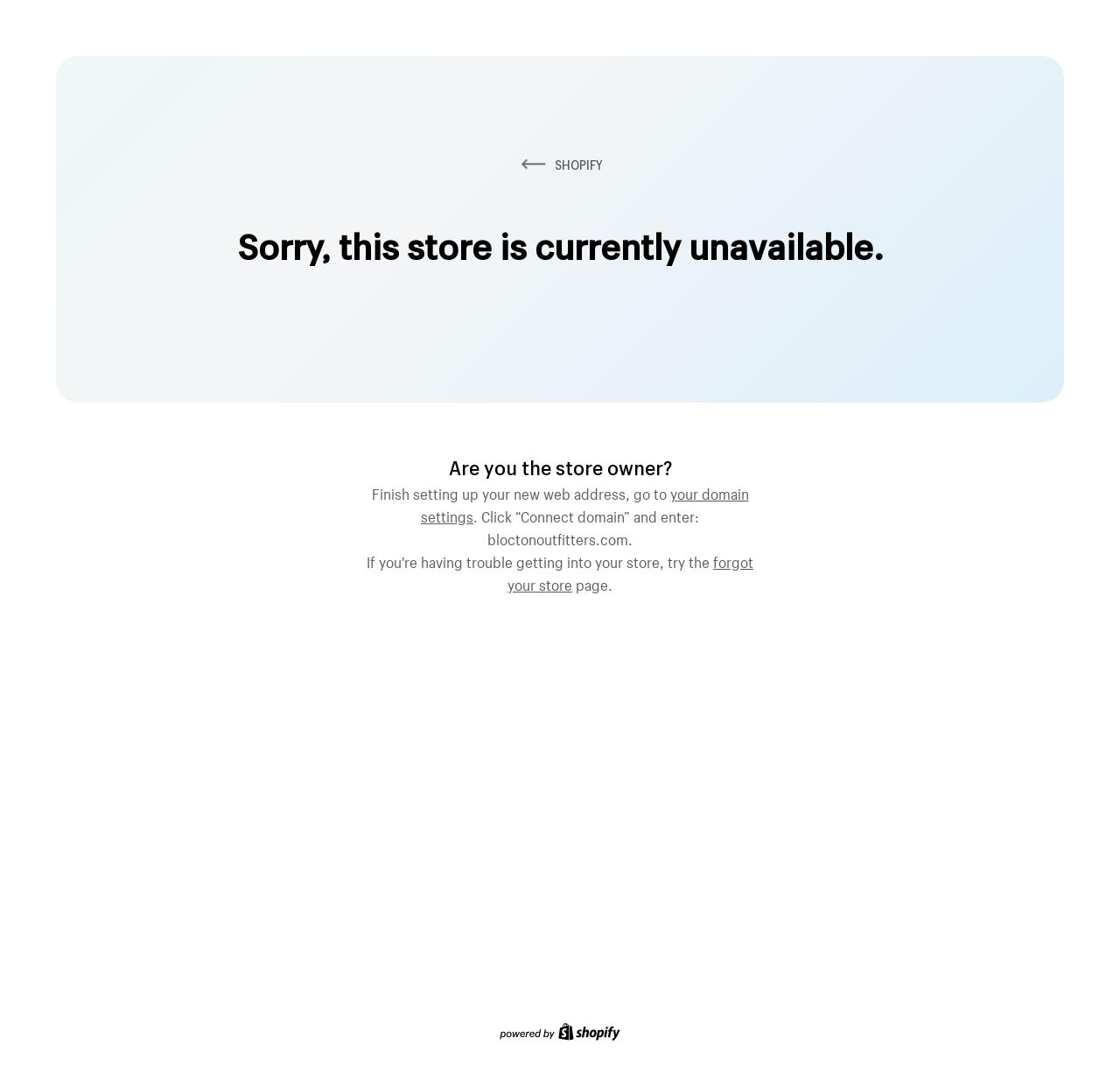Determine the bounding box coordinates (top-left x, top-left y, bottom-right x, bottom-right y) of the UI element described in the following text: your domain settings

[0.376, 0.45, 0.668, 0.493]